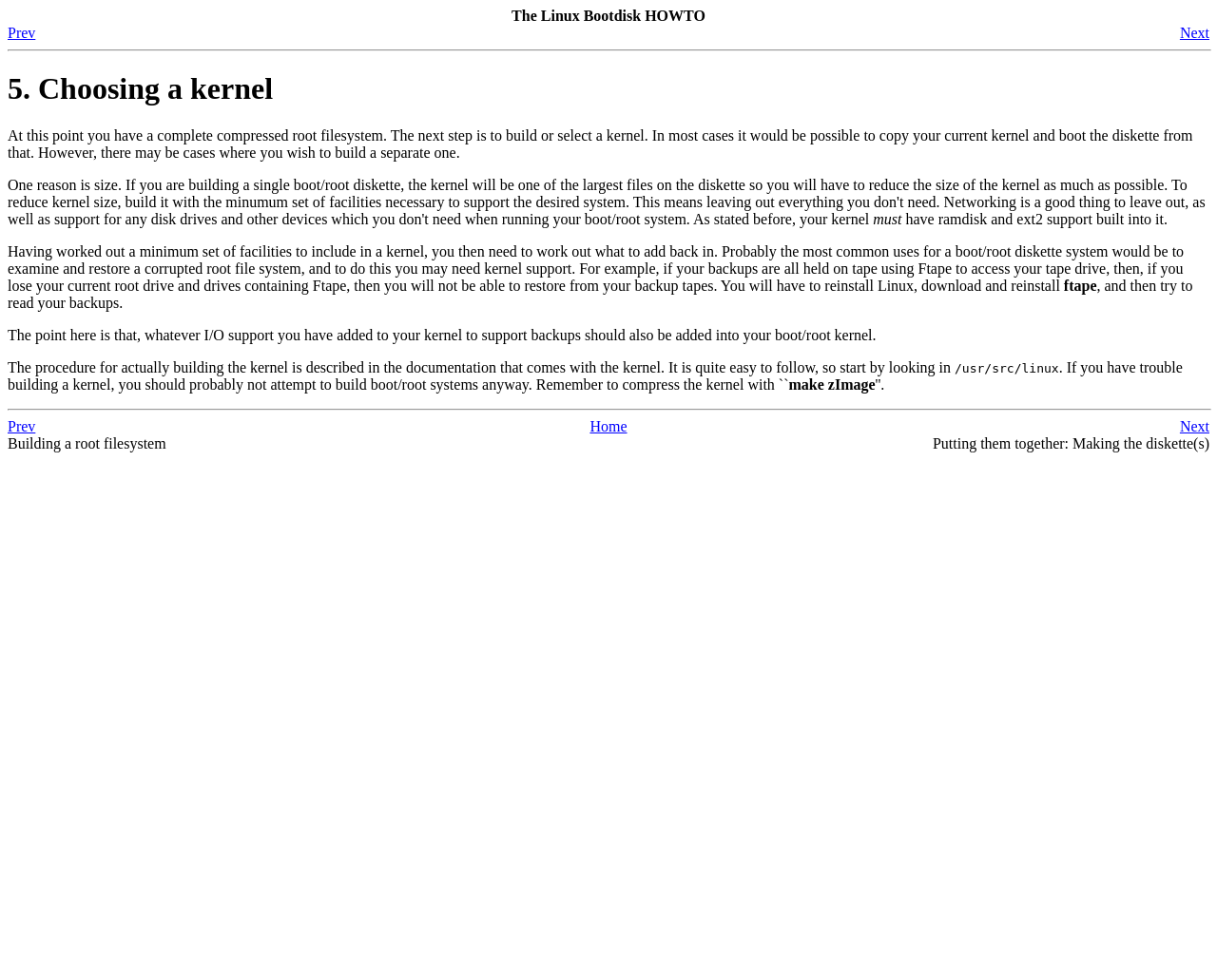Carefully observe the image and respond to the question with a detailed answer:
Where can you find the documentation for building a kernel?

The webpage mentions that the procedure for building a kernel is described in the documentation that comes with the kernel, and you can find this documentation in the /usr/src/linux directory.